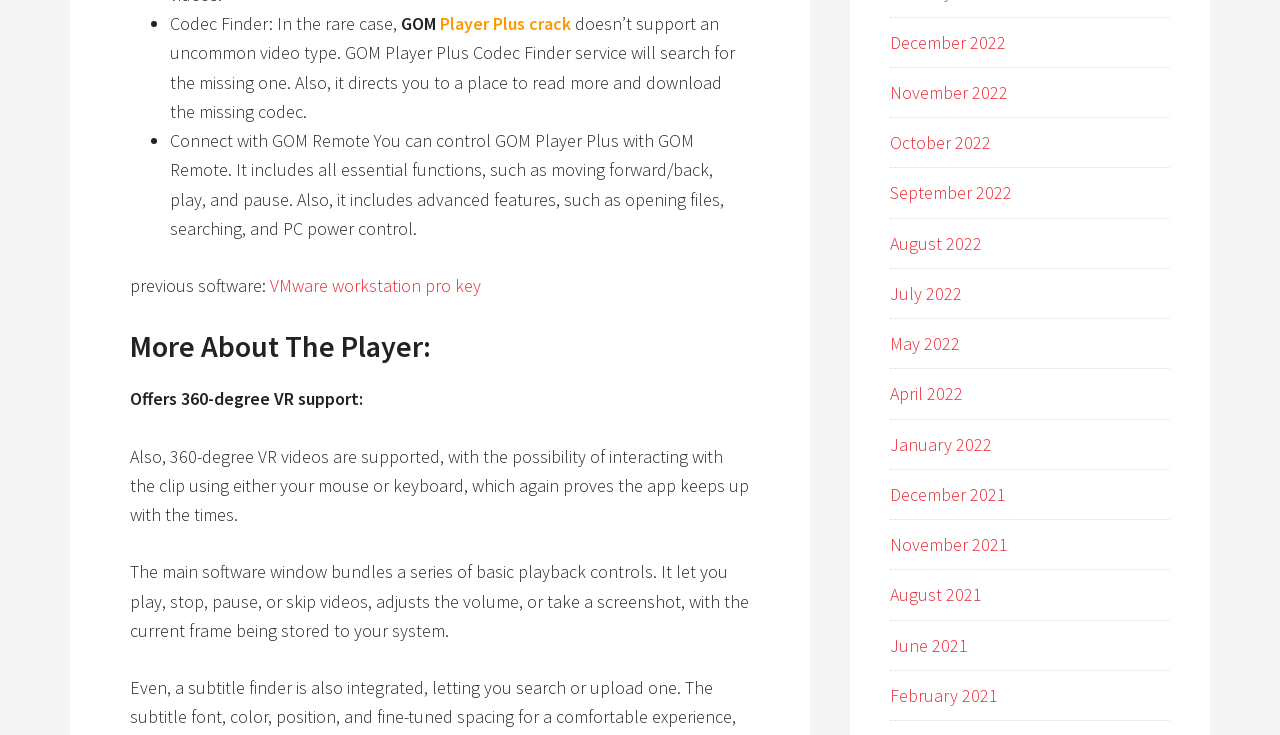What can be controlled using GOM Remote?
Using the image provided, answer with just one word or phrase.

GOM Player Plus